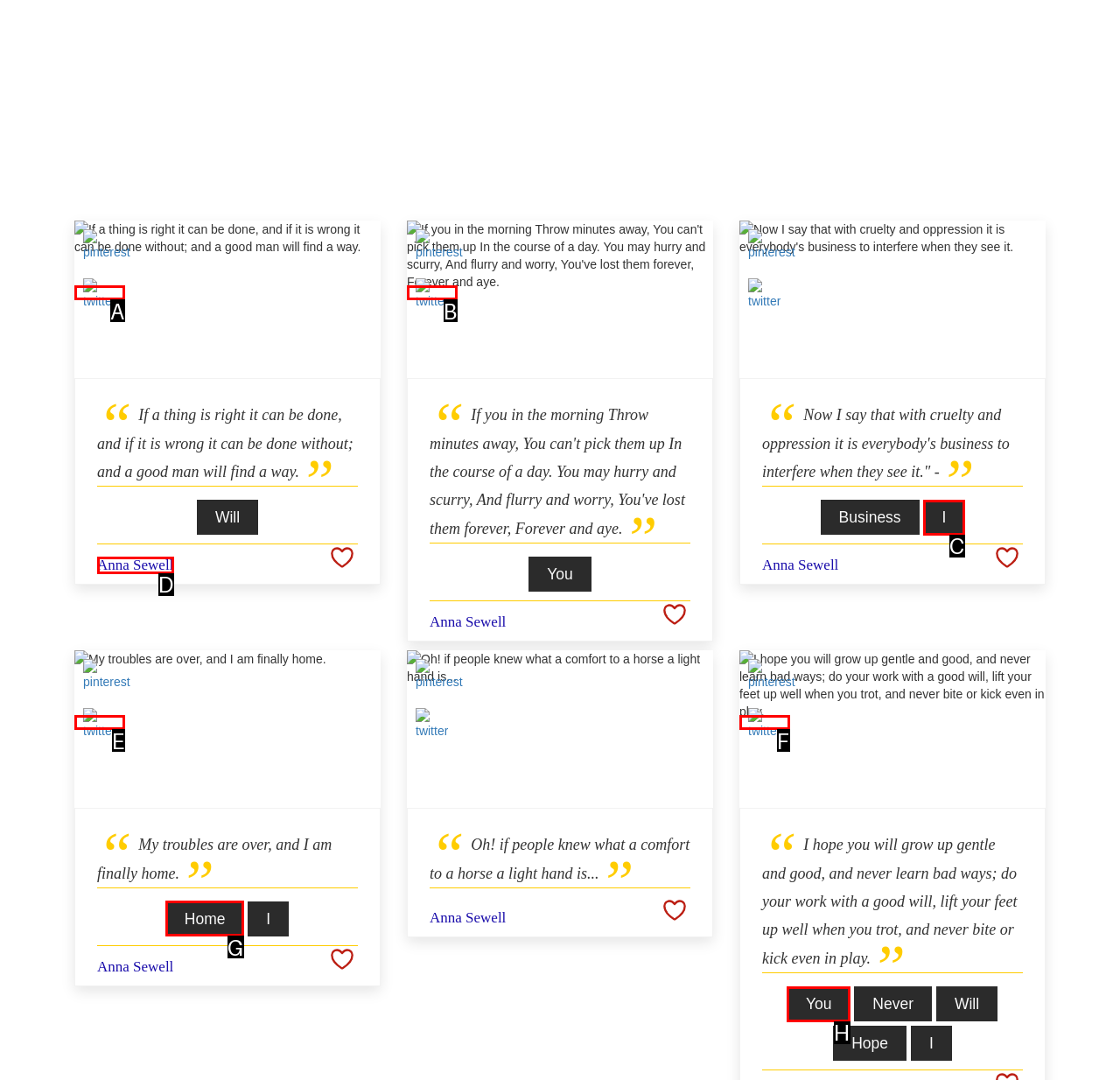Choose the HTML element that should be clicked to achieve this task: View quote by Anna Sewell
Respond with the letter of the correct choice.

D